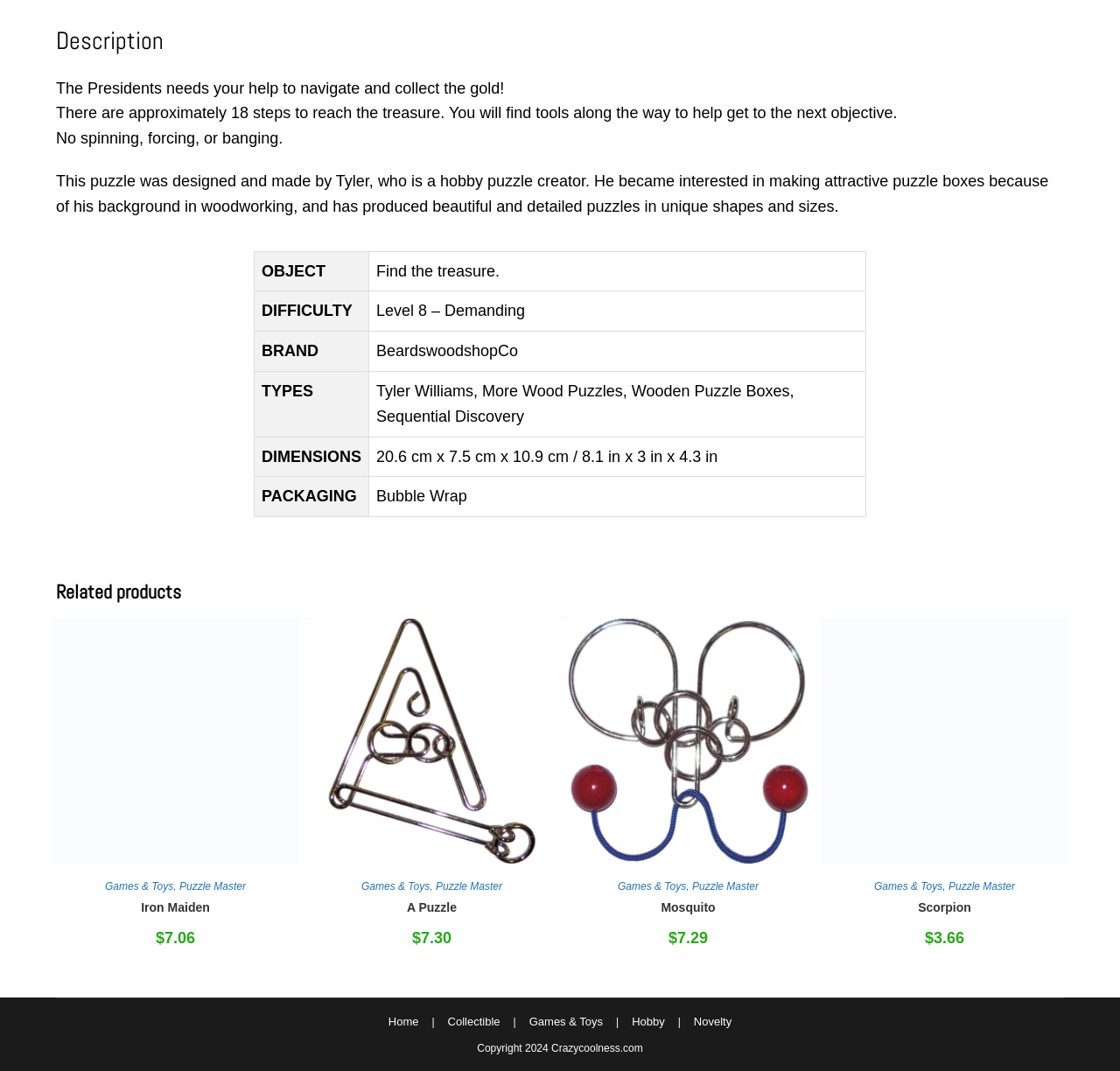From the element description Wooden Puzzle Boxes, predict the bounding box coordinates of the UI element. The coordinates must be specified in the format (top-left x, top-left y, bottom-right x, bottom-right y) and should be within the 0 to 1 range.

[0.564, 0.357, 0.705, 0.373]